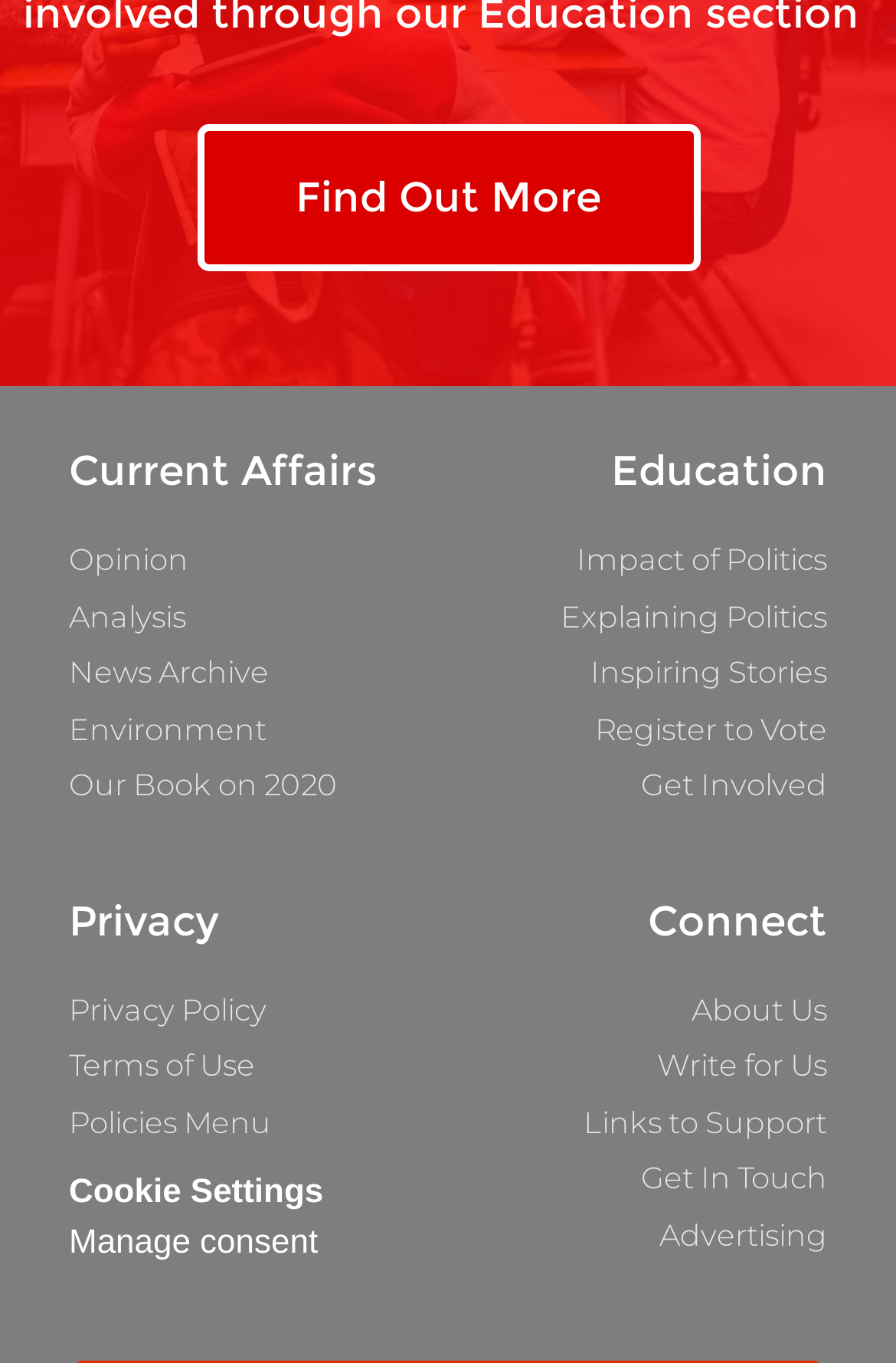Please determine the bounding box of the UI element that matches this description: Environment. The coordinates should be given as (top-left x, top-left y, bottom-right x, bottom-right y), with all values between 0 and 1.

[0.064, 0.519, 0.474, 0.552]